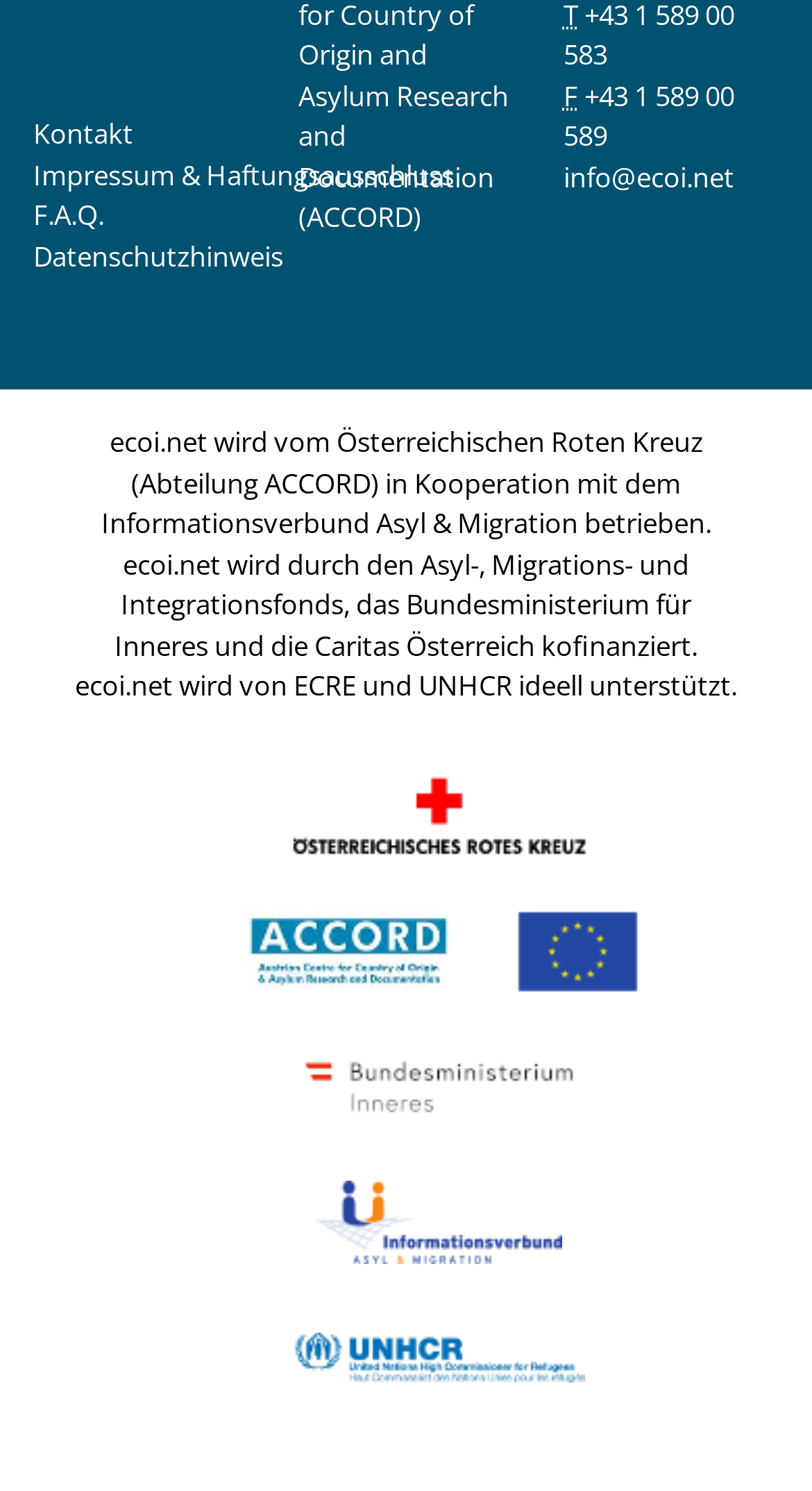Identify the bounding box coordinates of the part that should be clicked to carry out this instruction: "click fax number".

[0.694, 0.051, 0.904, 0.103]